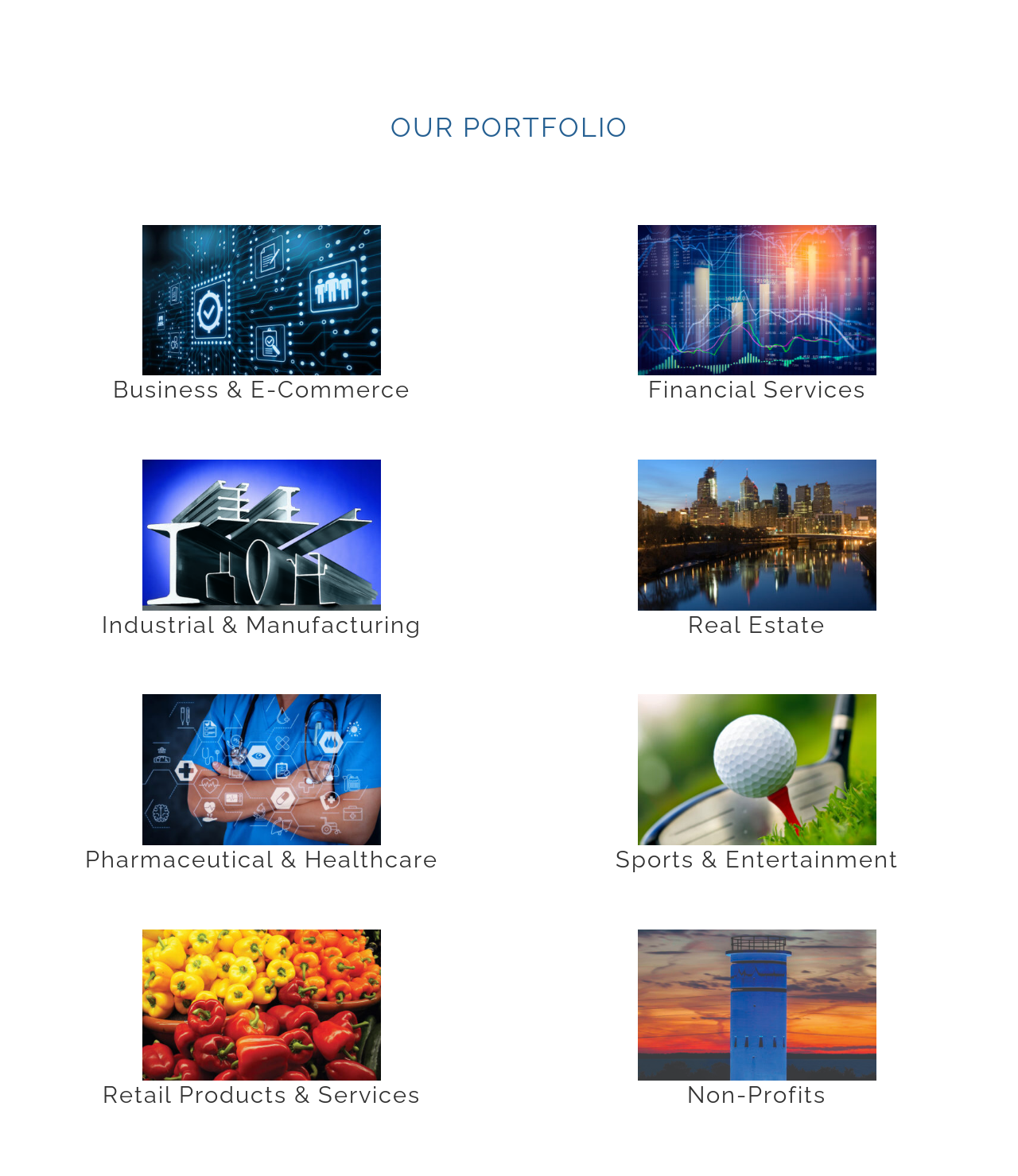What is the profession of the person in the healthcare image? Based on the screenshot, please respond with a single word or phrase.

doctor